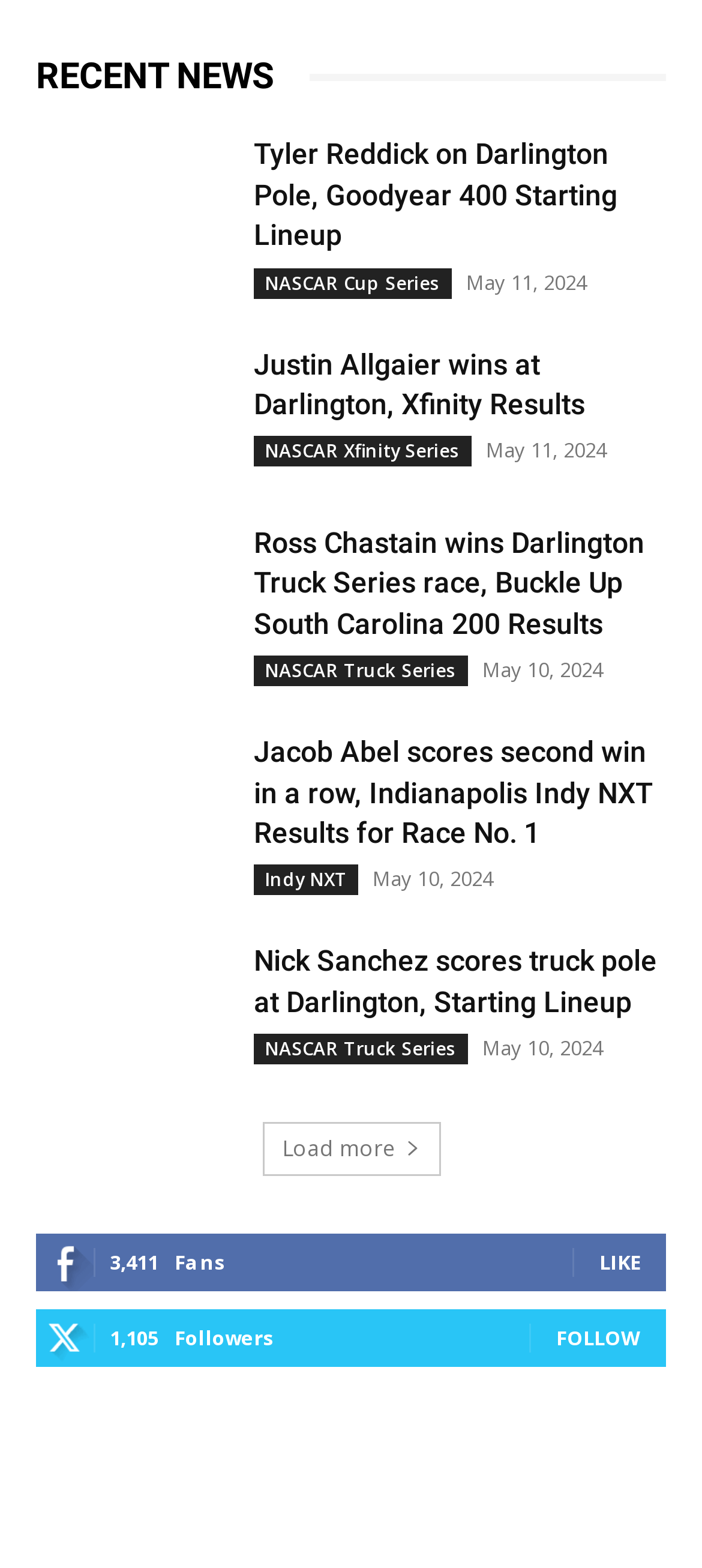Given the element description, predict the bounding box coordinates in the format (top-left x, top-left y, bottom-right x, bottom-right y), using floating point numbers between 0 and 1: Indy NXT

[0.362, 0.552, 0.51, 0.571]